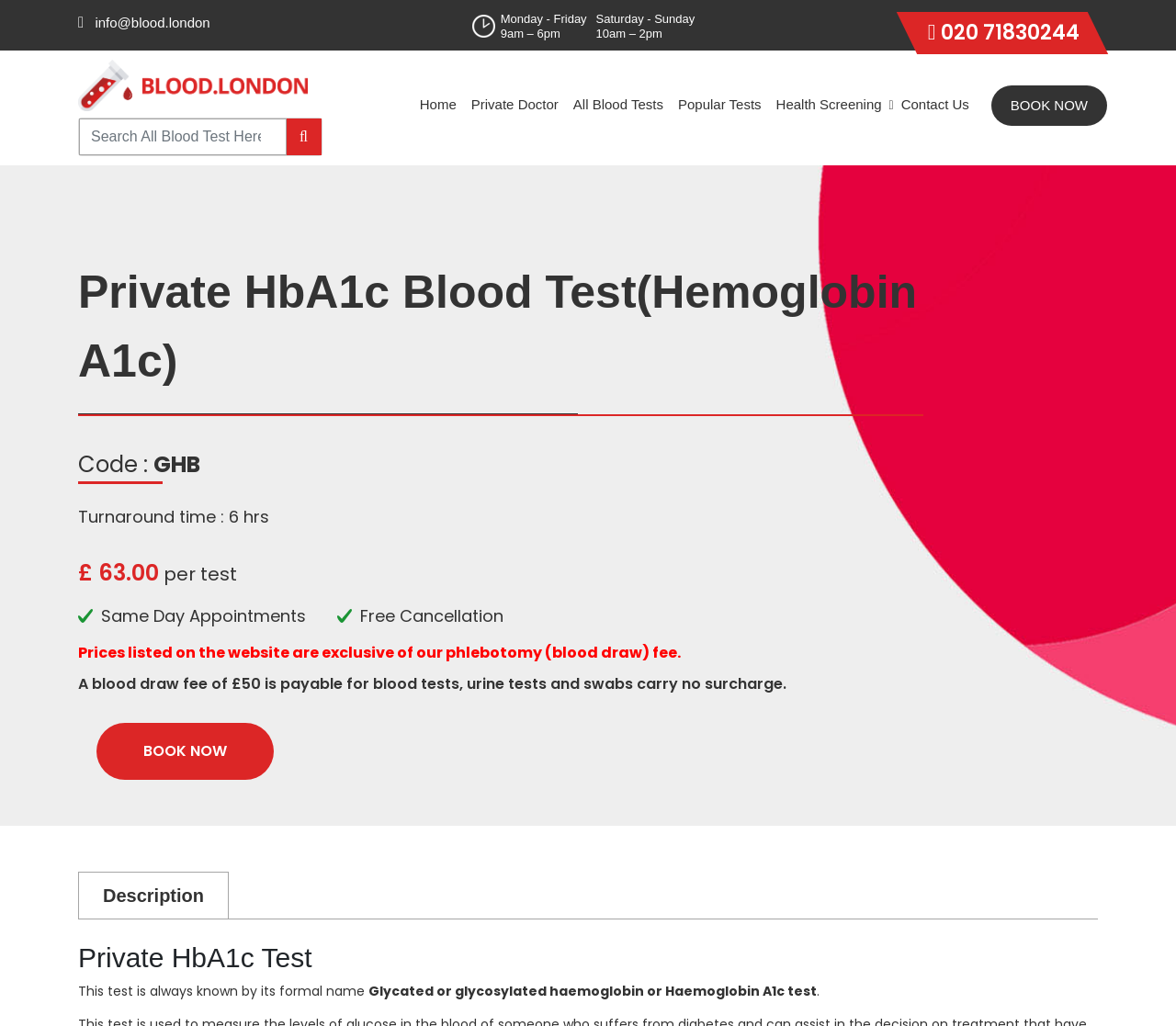What is the turnaround time for the Private HbA1c Blood Test?
Please respond to the question with as much detail as possible.

I found the turnaround time by looking at the StaticText element with the text 'Turnaround time : 6 hrs' which is located below the 'Code :' label.